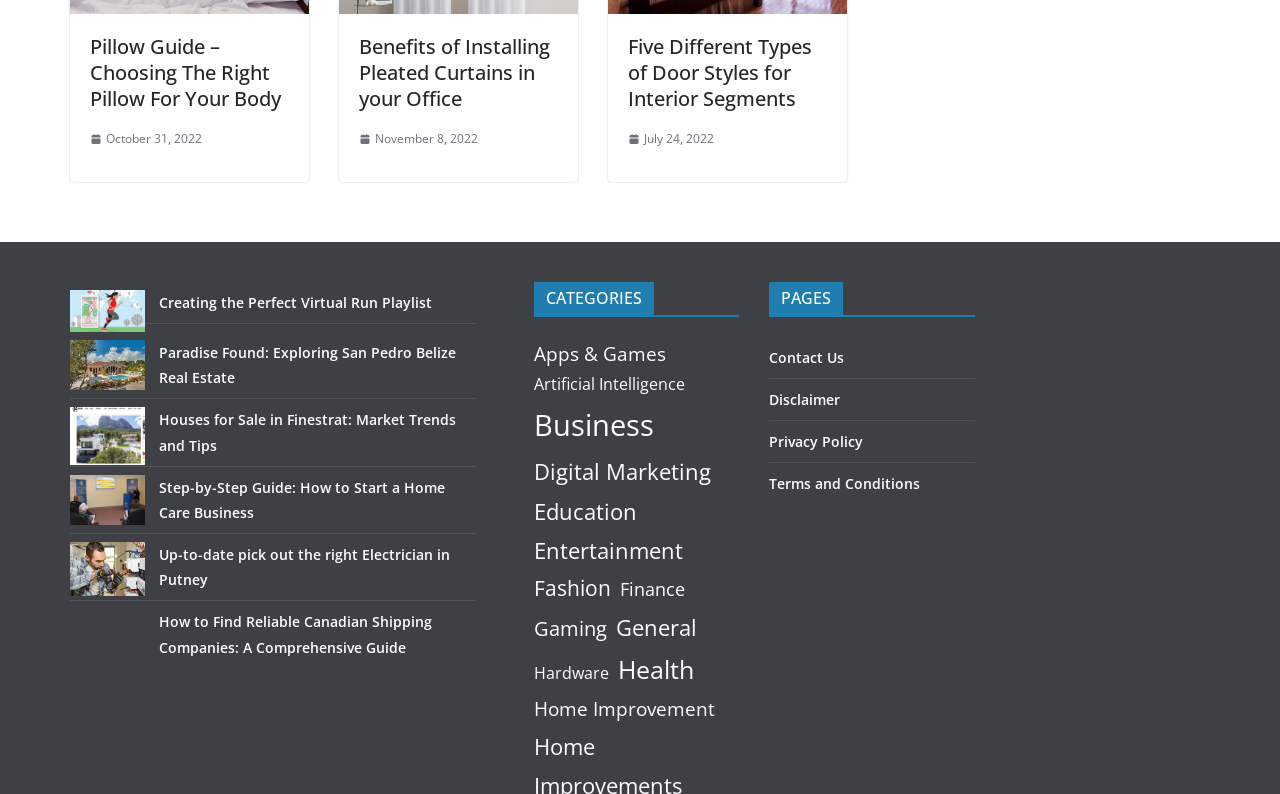Using the given description, provide the bounding box coordinates formatted as (top-left x, top-left y, bottom-right x, bottom-right y), with all values being floating point numbers between 0 and 1. Description: Terms and Conditions

[0.601, 0.597, 0.719, 0.621]